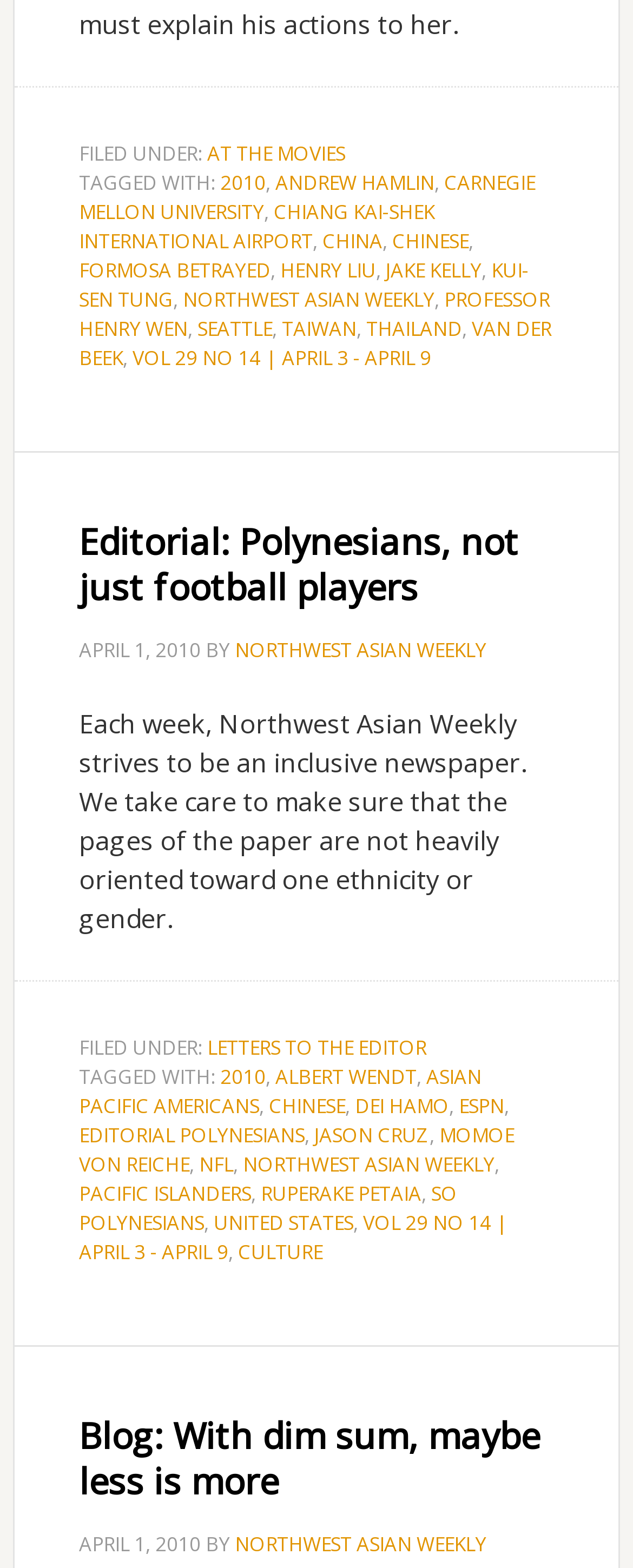What is the name of the newspaper? From the image, respond with a single word or brief phrase.

Northwest Asian Weekly